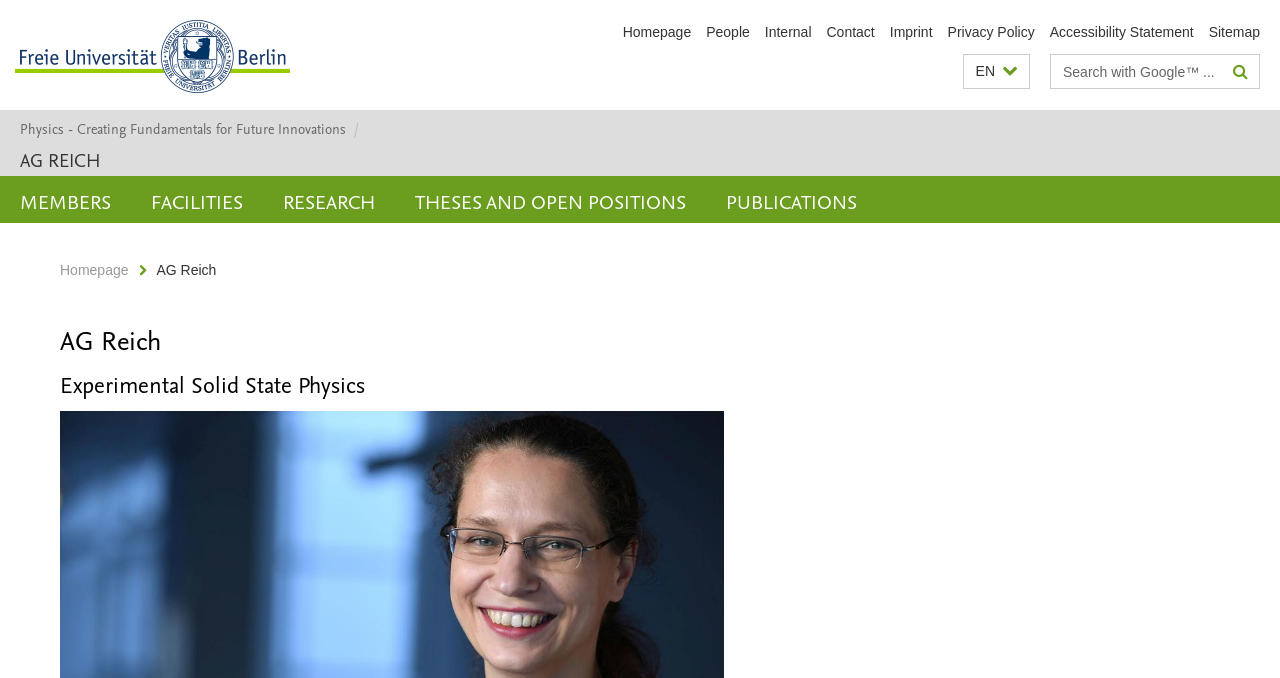Offer a comprehensive description of the webpage’s content and structure.

The webpage is about AG Reich, a physics research group, and it appears to be a part of the Freie Universität Berlin. At the top left corner, there is a logo of the Freie Universität Berlin, which is an image with an alternative text. Next to the logo, there is a service navigation heading, but it does not contain any links or text.

Below the logo, there is a row of links, including "Homepage", "People", "Internal", "Contact", "Imprint", "Privacy Policy", "Accessibility Statement", and "Sitemap". These links are positioned horizontally, with "Homepage" on the left and "Sitemap" on the right.

To the right of these links, there is a language selection button with a dropdown list containing the option "English". Below the language selection button, there is a search bar with a search button and a placeholder text "Search terms".

On the left side of the page, there is a vertical menu with links to different sections, including "AG REICH", "MEMBERS", "FACILITIES", "RESEARCH", "THESES AND OPEN POSITIONS", and "PUBLICATIONS". These links are stacked vertically, with "AG REICH" at the top and "PUBLICATIONS" at the bottom.

In the main content area, there is a heading "AG Reich" followed by a subheading "Experimental Solid State Physics". Below these headings, there is a link to "Prof. Dr. Stephanie Reich", which is likely a team member or the leader of the research group.